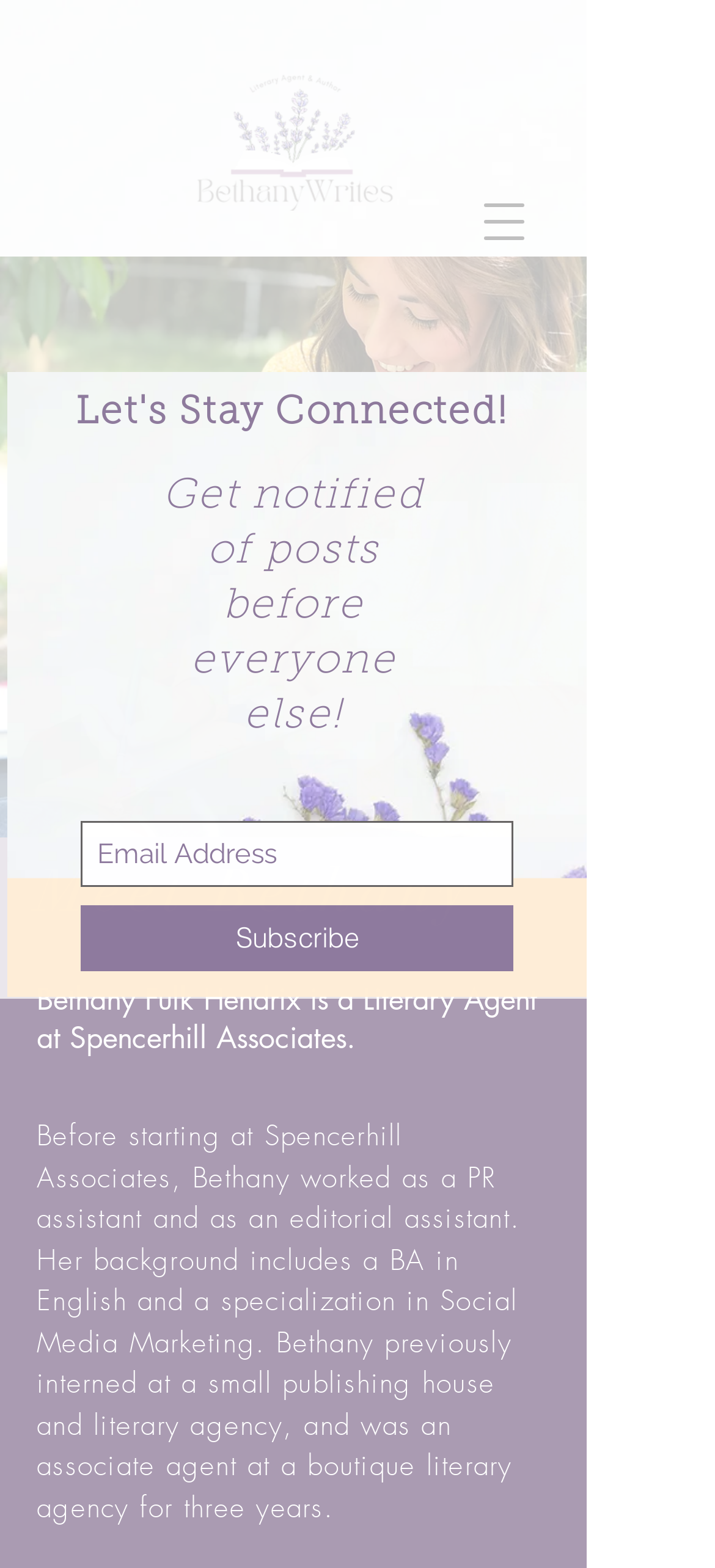Please analyze the image and give a detailed answer to the question:
What is the profession of Bethany Fulk Hendrix?

Based on the webpage, Bethany Fulk Hendrix is described as a Literary Agent at Spencerhill Associates, which is mentioned in the StaticText element with the text 'Bethany Fulk Hendrix is a Literary Agent at Spencerhill Associates.'